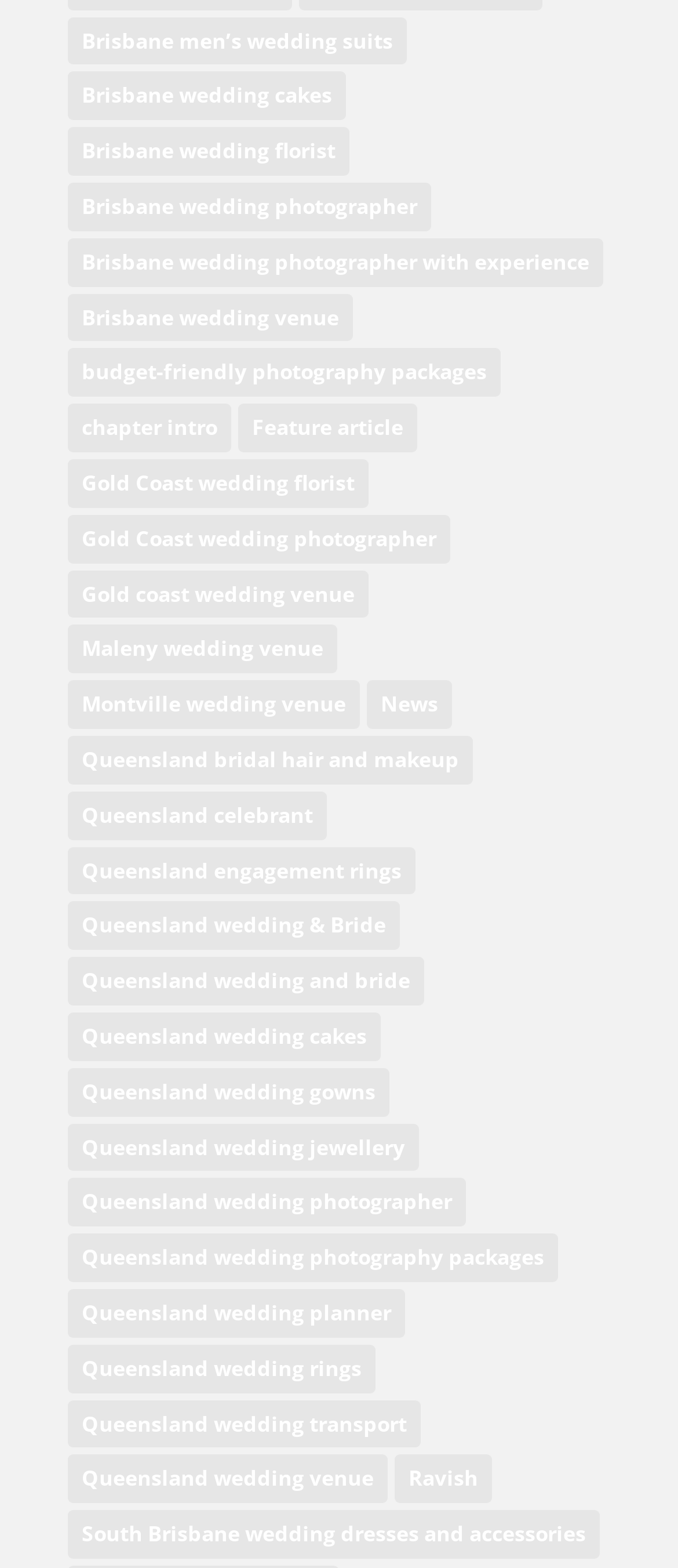Please locate the bounding box coordinates for the element that should be clicked to achieve the following instruction: "Explore Queensland wedding photographer options". Ensure the coordinates are given as four float numbers between 0 and 1, i.e., [left, top, right, bottom].

[0.1, 0.751, 0.687, 0.782]